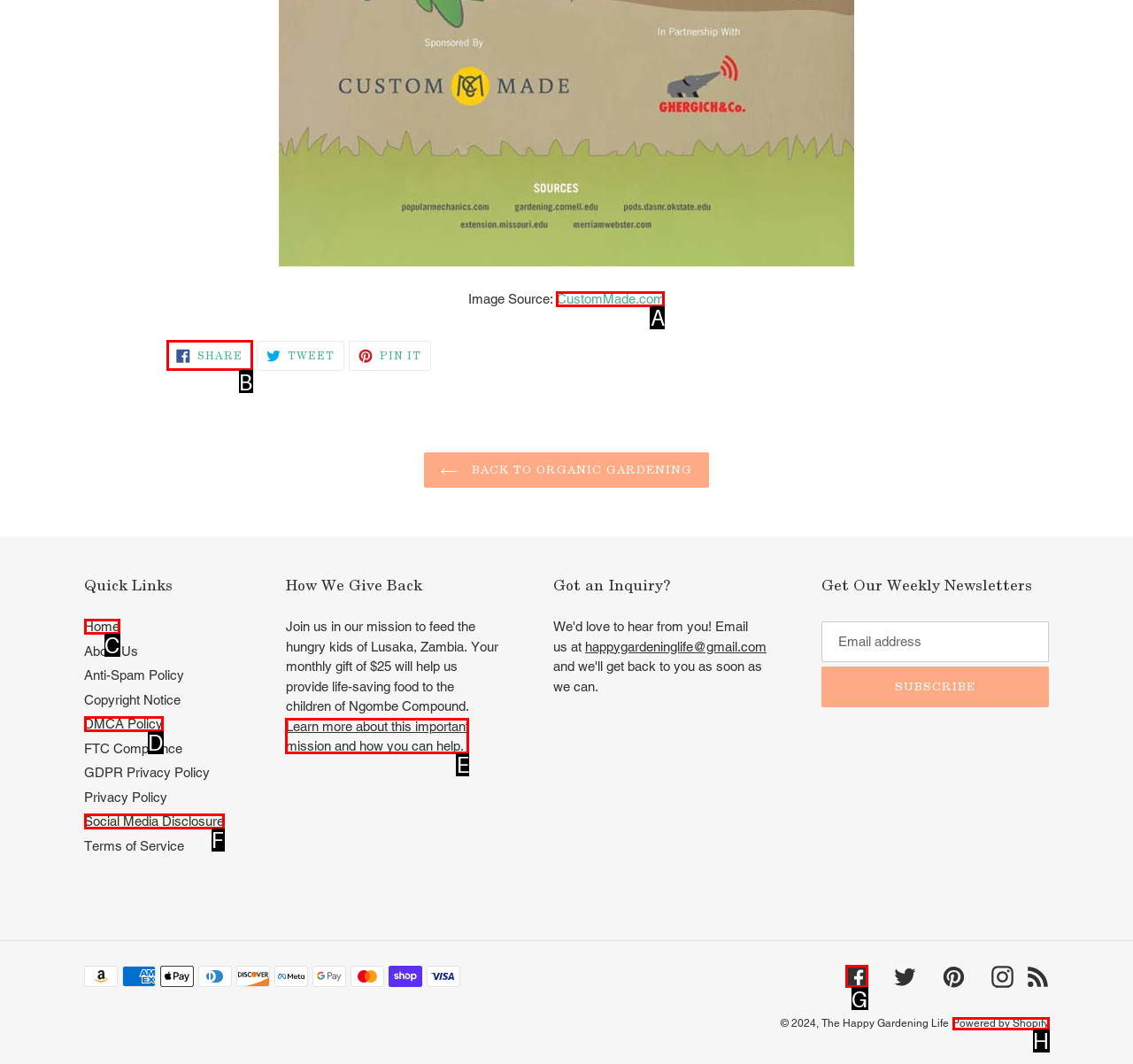Which HTML element among the options matches this description: DMCA Policy? Answer with the letter representing your choice.

D